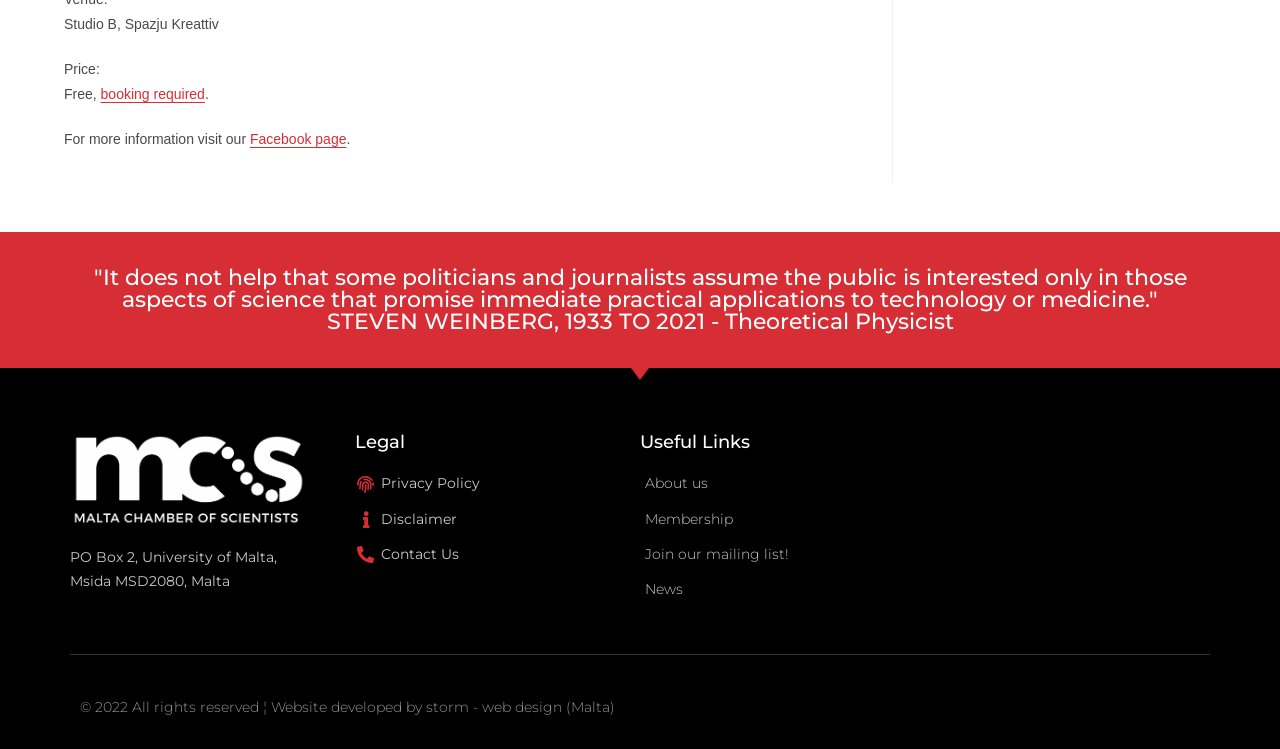What is the postal address of the University of Malta?
Could you answer the question with a detailed and thorough explanation?

The postal address of the University of Malta can be found in a static text element, which provides the full address, including the PO box number, university name, location, and postal code.